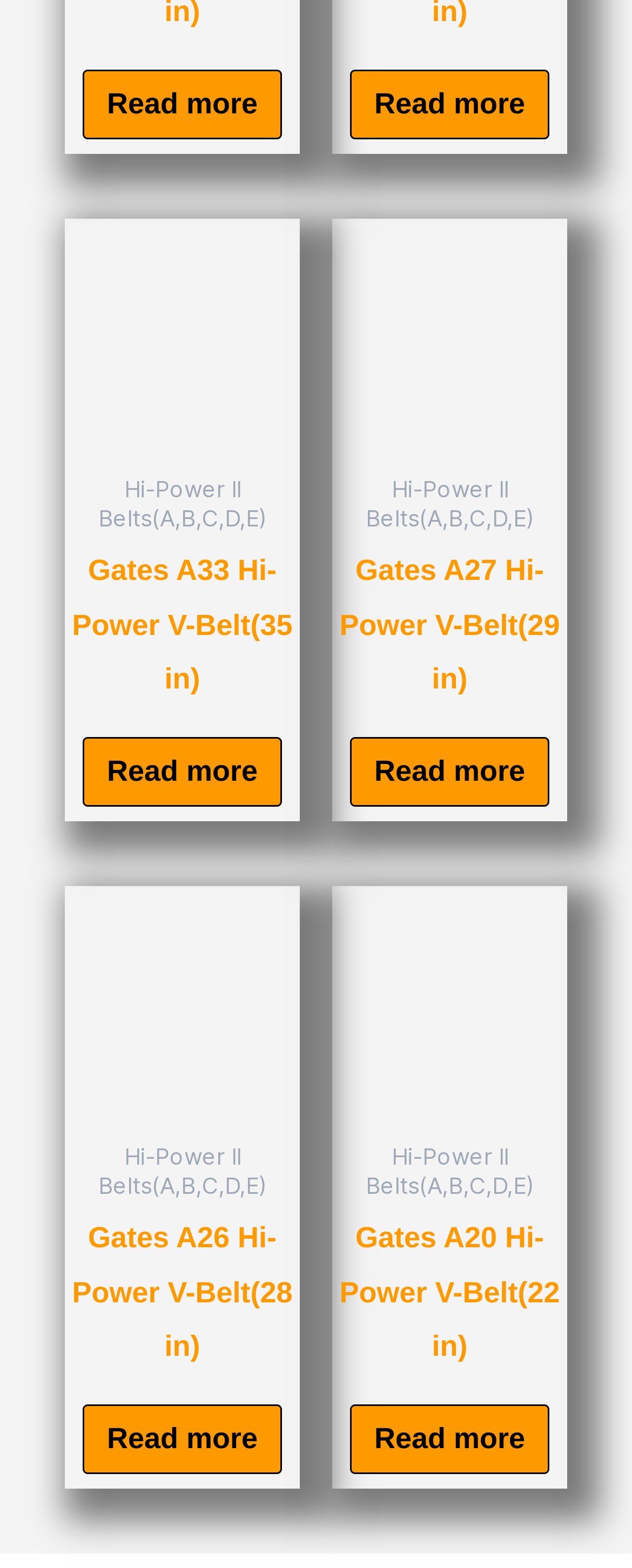What is the common text associated with the belts listed? Please answer the question using a single word or phrase based on the image.

Hi-Power II Belts(A,B,C,D,E)